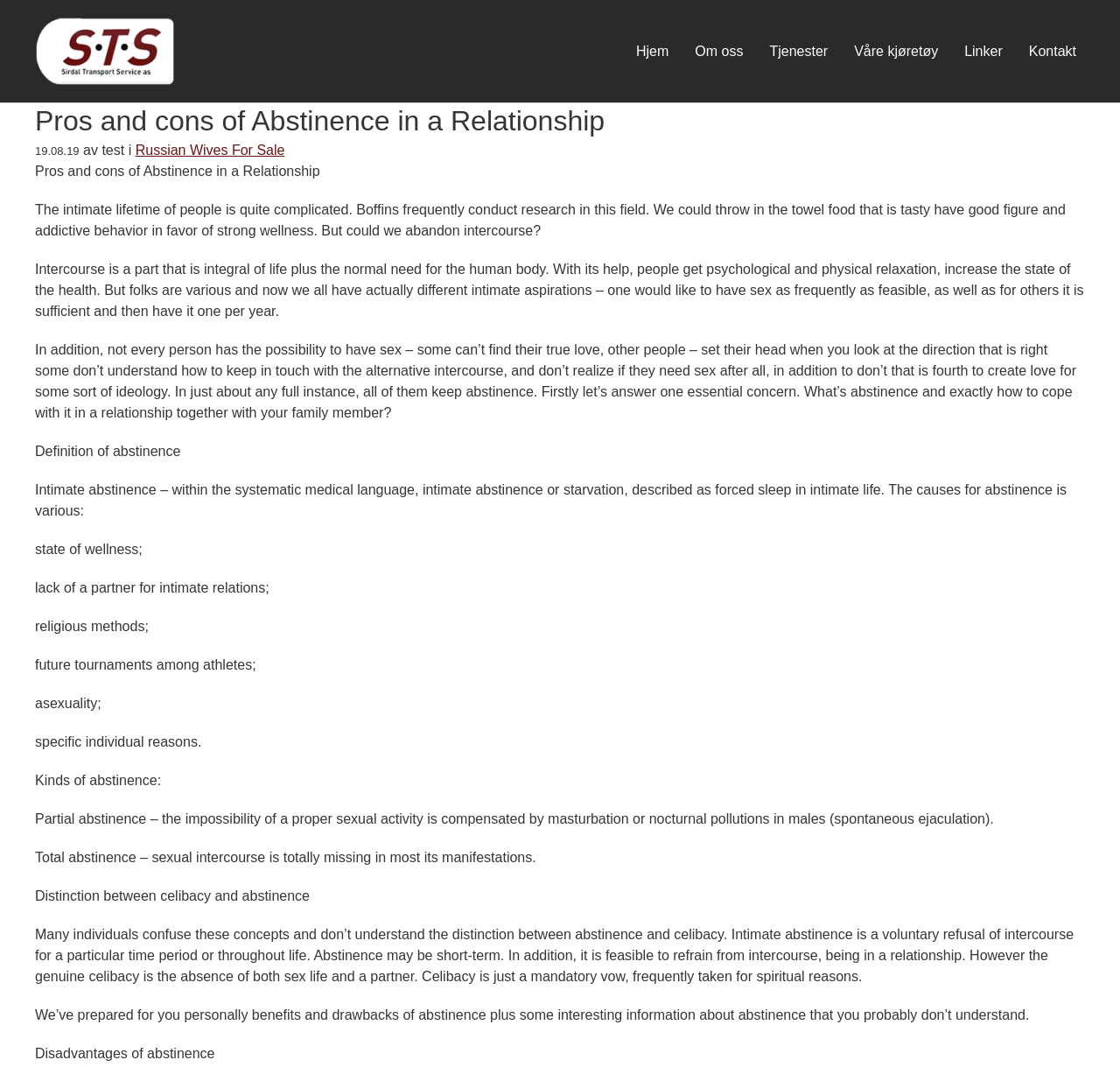Locate the bounding box for the described UI element: "Tjenester". Ensure the coordinates are four float numbers between 0 and 1, formatted as [left, top, right, bottom].

[0.679, 0.032, 0.747, 0.065]